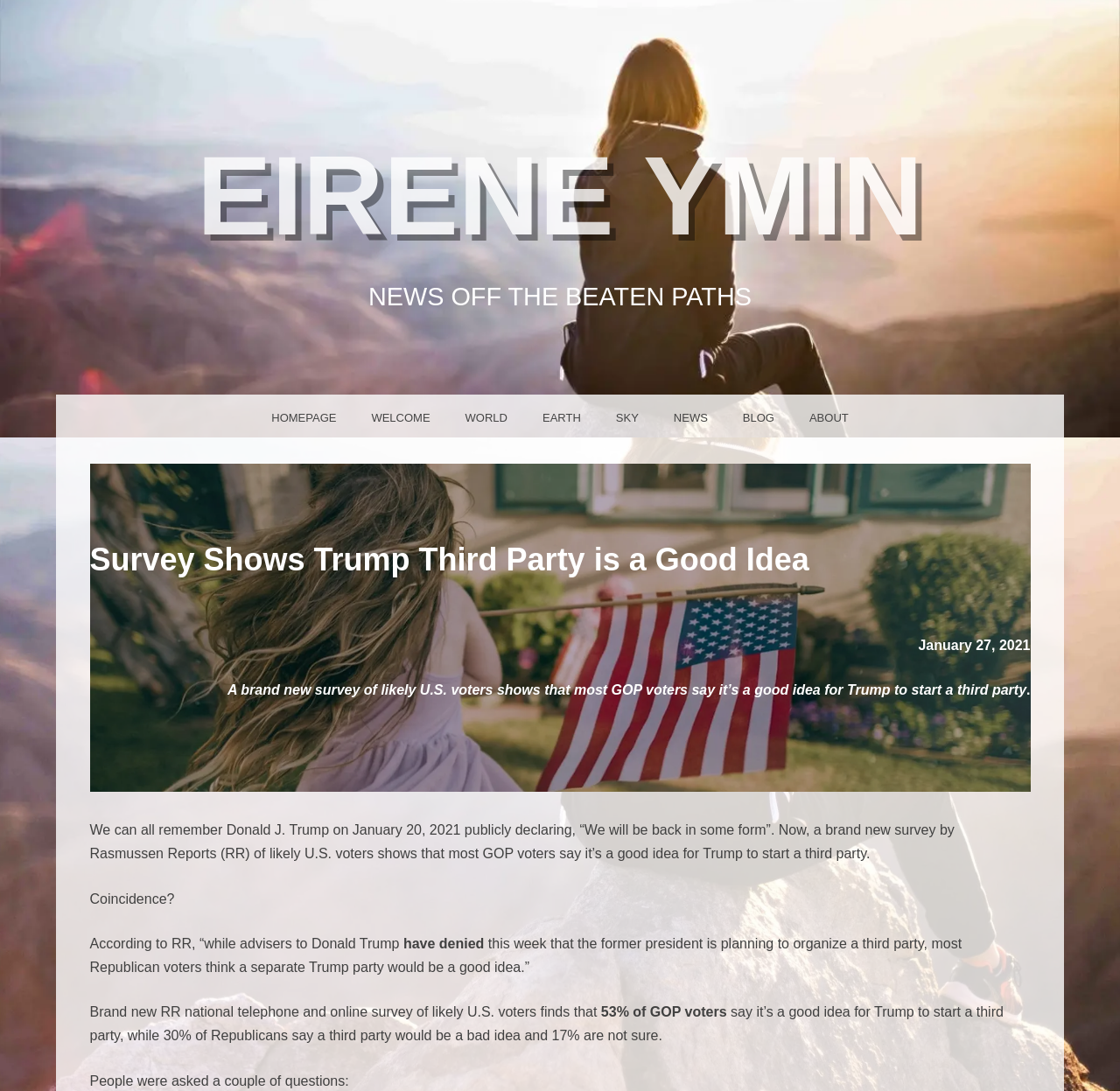How many percentage of Republicans are not sure about a third party?
Based on the image, provide a one-word or brief-phrase response.

17%